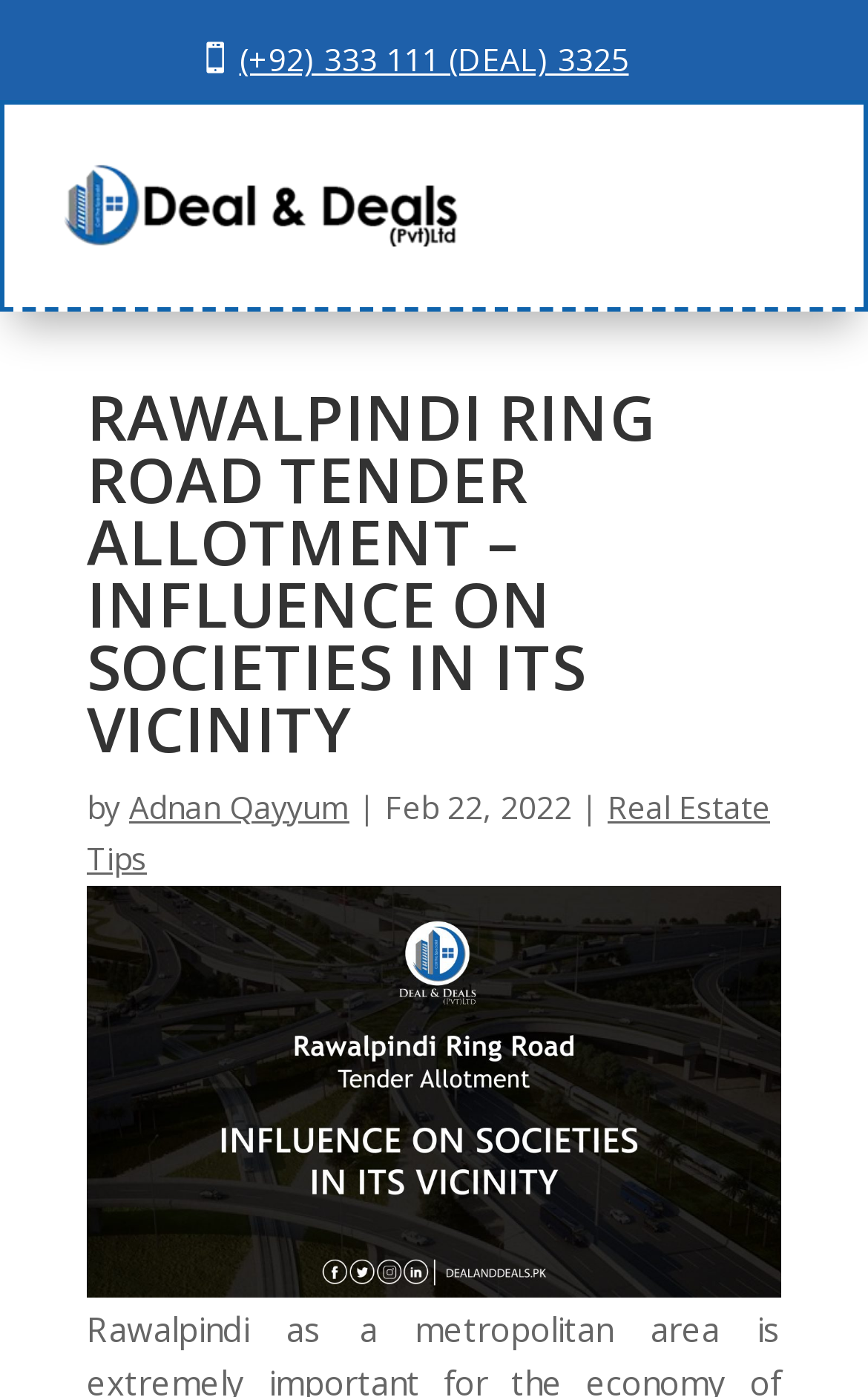Articulate a detailed summary of the webpage's content and design.

The webpage is about the Rawalpindi Ring Road Project, a significant development in Rawalpindi-Islamabad. At the top, there is a logo of "Deal and Deals" accompanied by a phone number in a smaller font. Below the logo, there is a prominent heading that reads "RAWALPINDI RING ROAD TENDER ALLOTMENT – INFLUENCE ON SOCIETIES IN ITS VICINITY". 

To the right of the heading, there is a section with the author's name, "Adnan Qayyum", and the date "Feb 22, 2022". There is also a link to "Real Estate Tips" in this section. 

Below the heading, there is a large image related to the Rawalpindi Ring Road Tender, taking up most of the width of the page. The image is positioned in the middle of the page, leaving some space on the left and right sides.